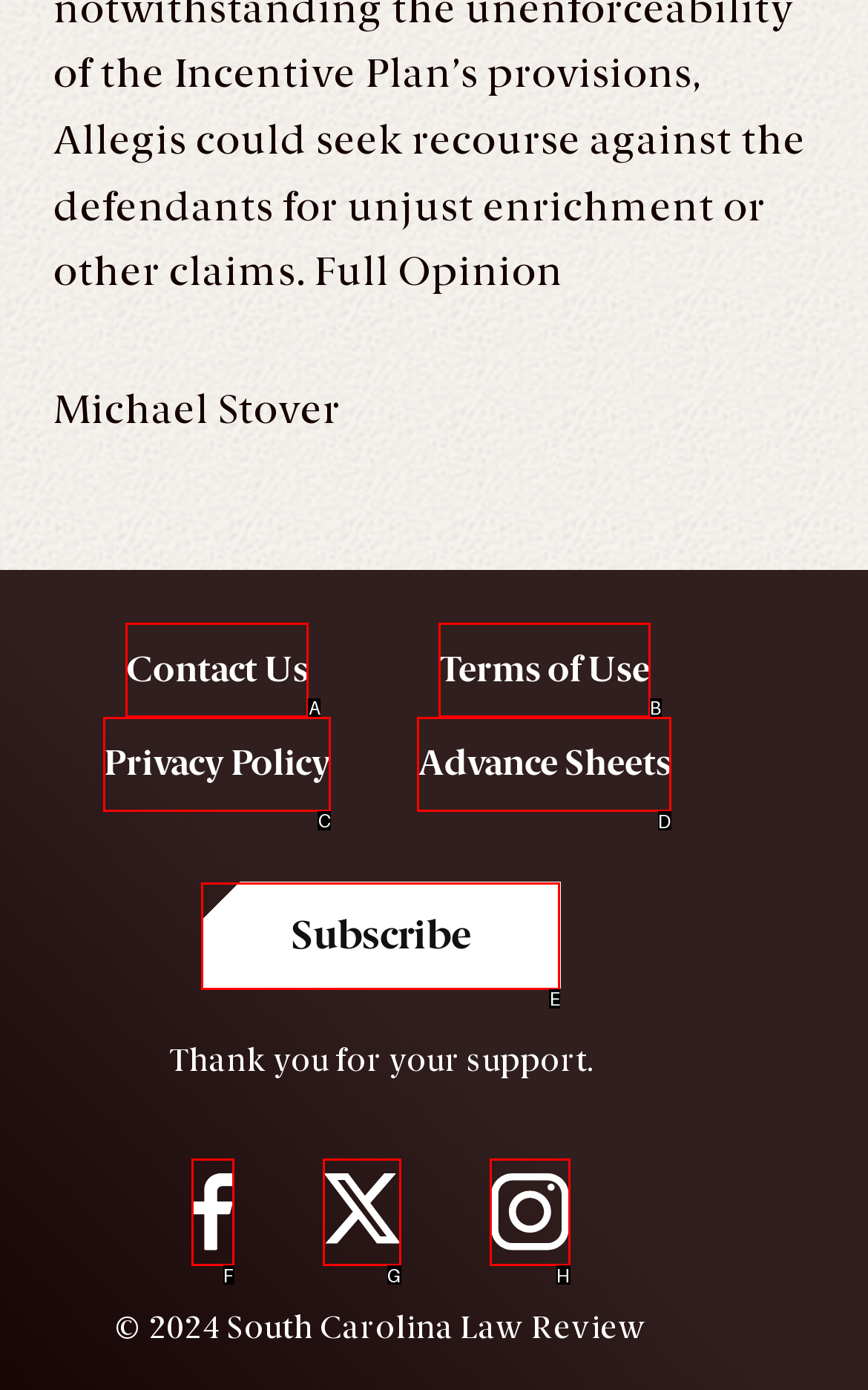Indicate which UI element needs to be clicked to fulfill the task: View the Advance Sheets
Answer with the letter of the chosen option from the available choices directly.

D